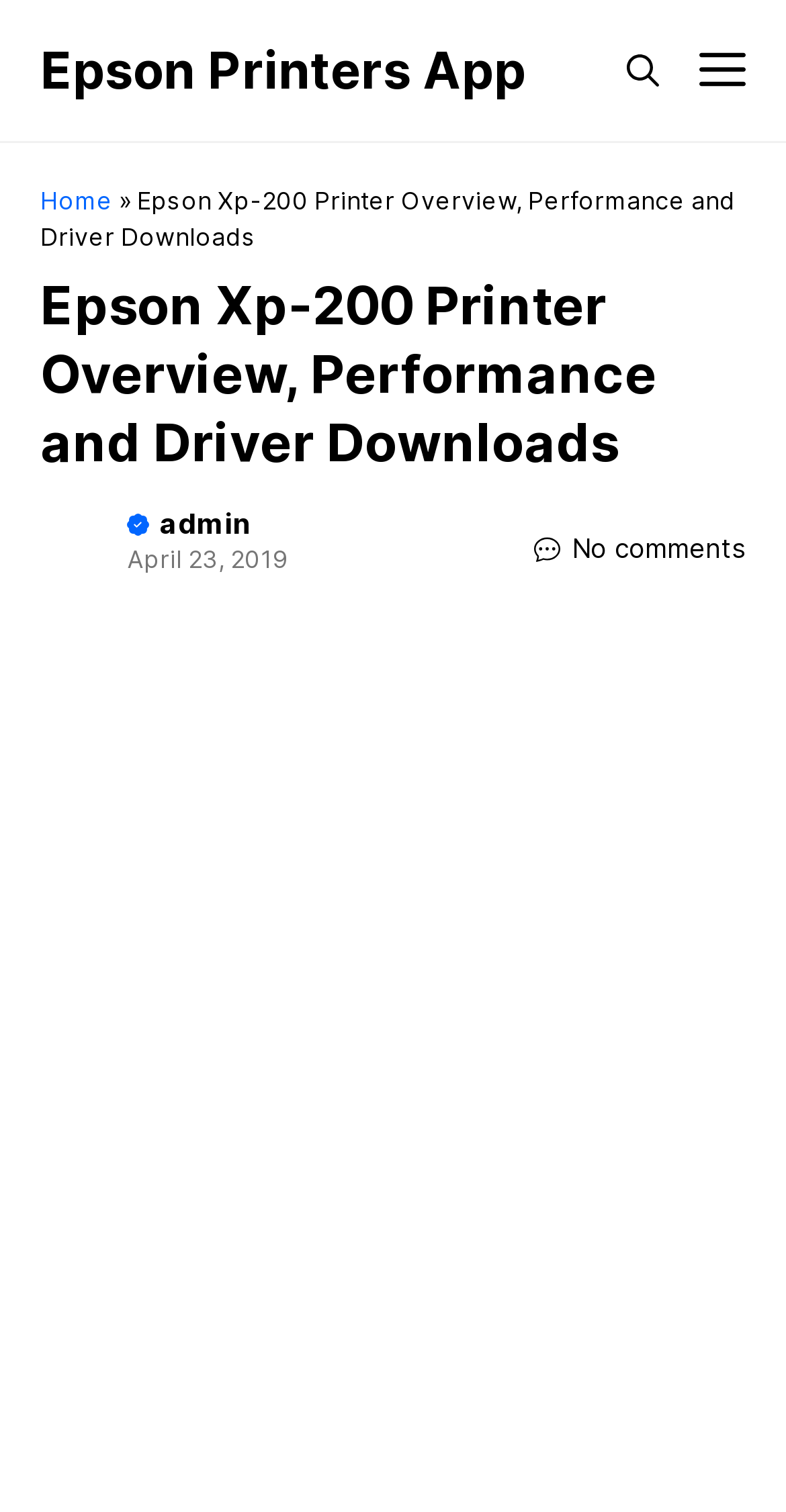What is the name of the printer being reviewed?
Provide a concise answer using a single word or phrase based on the image.

Epson Xp-200